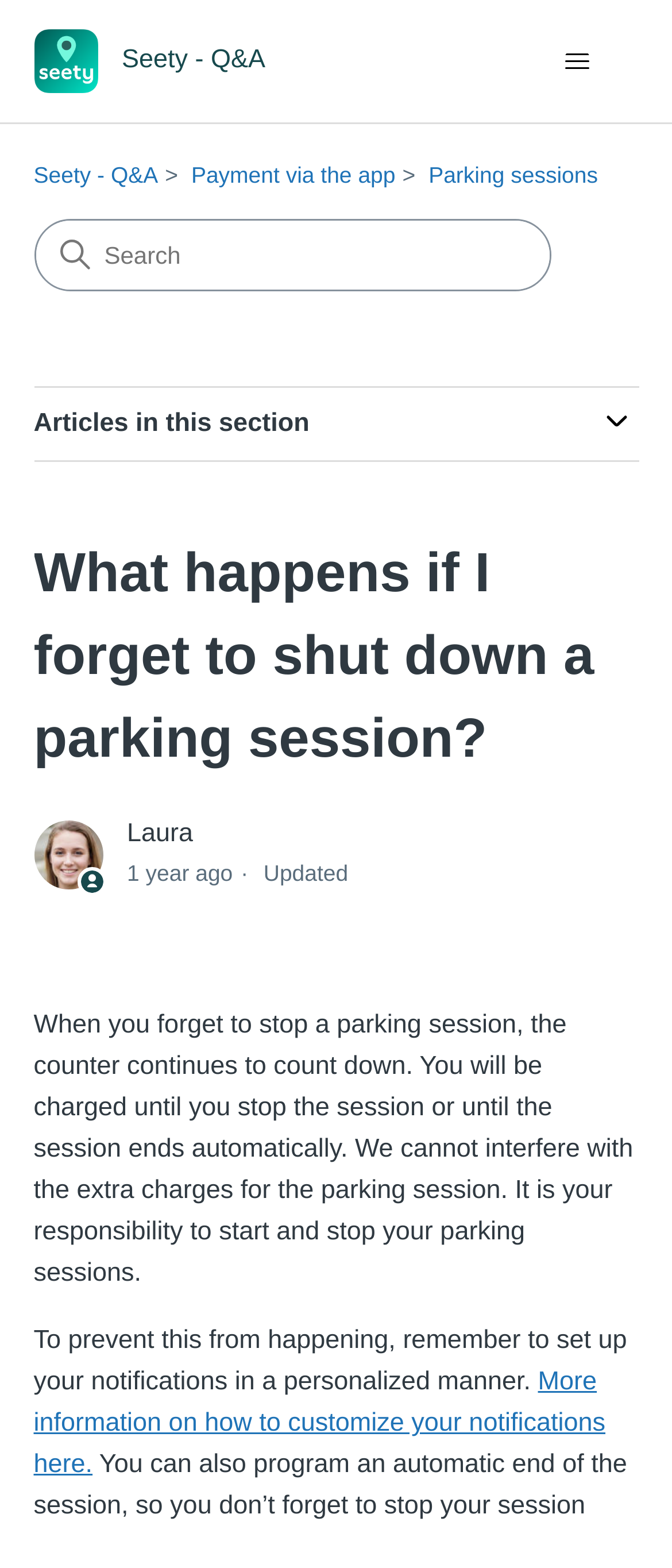Find the bounding box coordinates of the clickable area required to complete the following action: "Access account information".

None